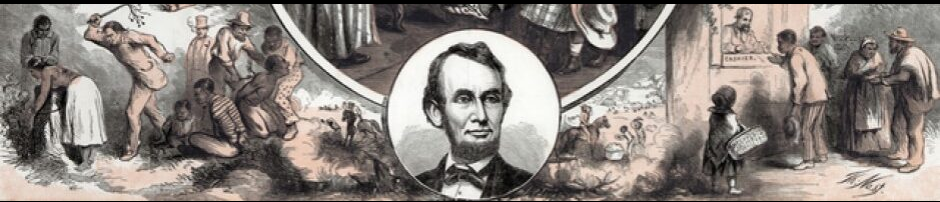What is the artwork a reminder of?
Analyze the screenshot and provide a detailed answer to the question.

The caption states that the artwork serves as a powerful reminder of the historical context of emancipation, emphasizing the complex interplay between leadership, struggle, and hope in the journey toward liberation.